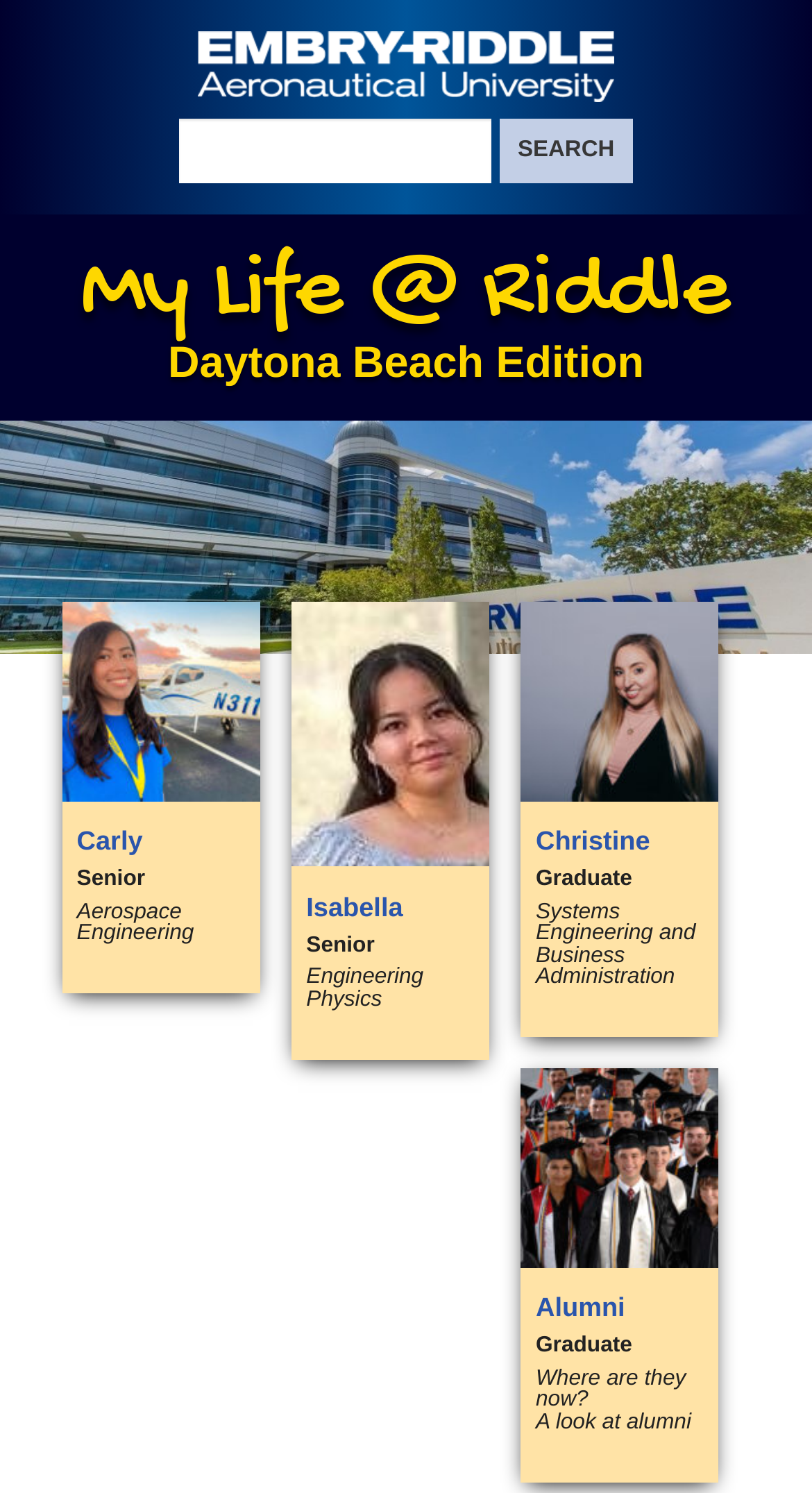Predict the bounding box of the UI element based on this description: "name="q"".

[0.221, 0.08, 0.604, 0.123]